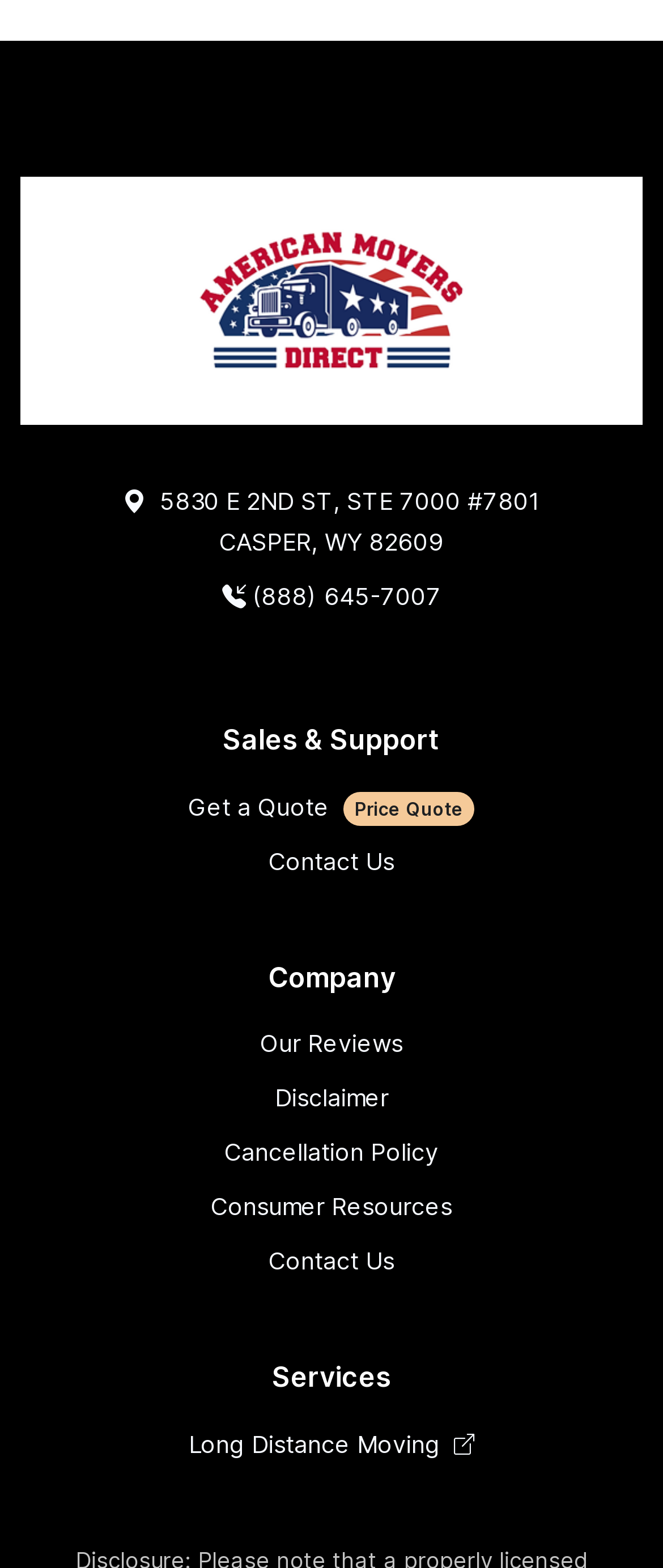Pinpoint the bounding box coordinates of the clickable element to carry out the following instruction: "Read the disclaimer."

[0.414, 0.691, 0.586, 0.709]